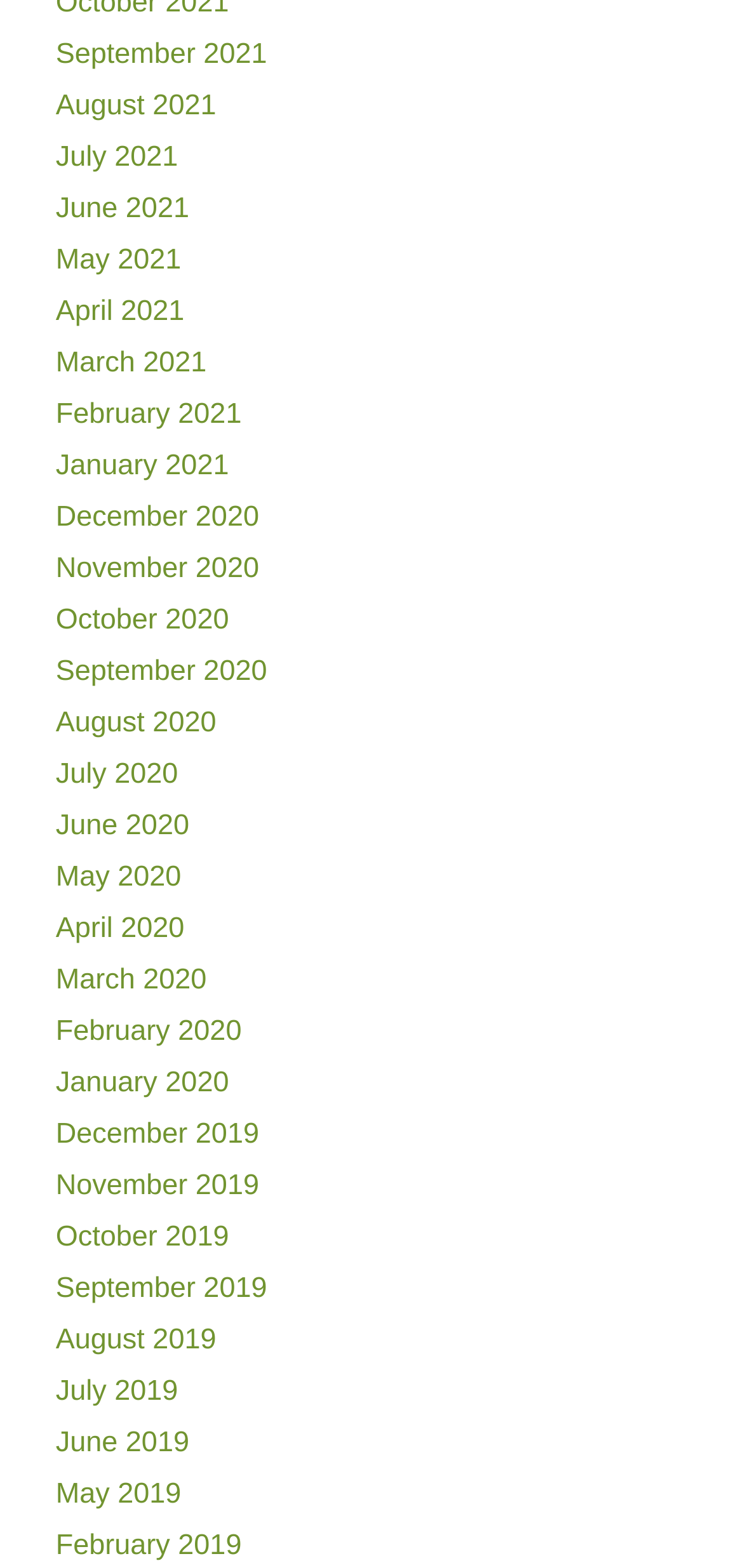Locate the bounding box coordinates of the area where you should click to accomplish the instruction: "browse June 2019".

[0.075, 0.91, 0.255, 0.931]